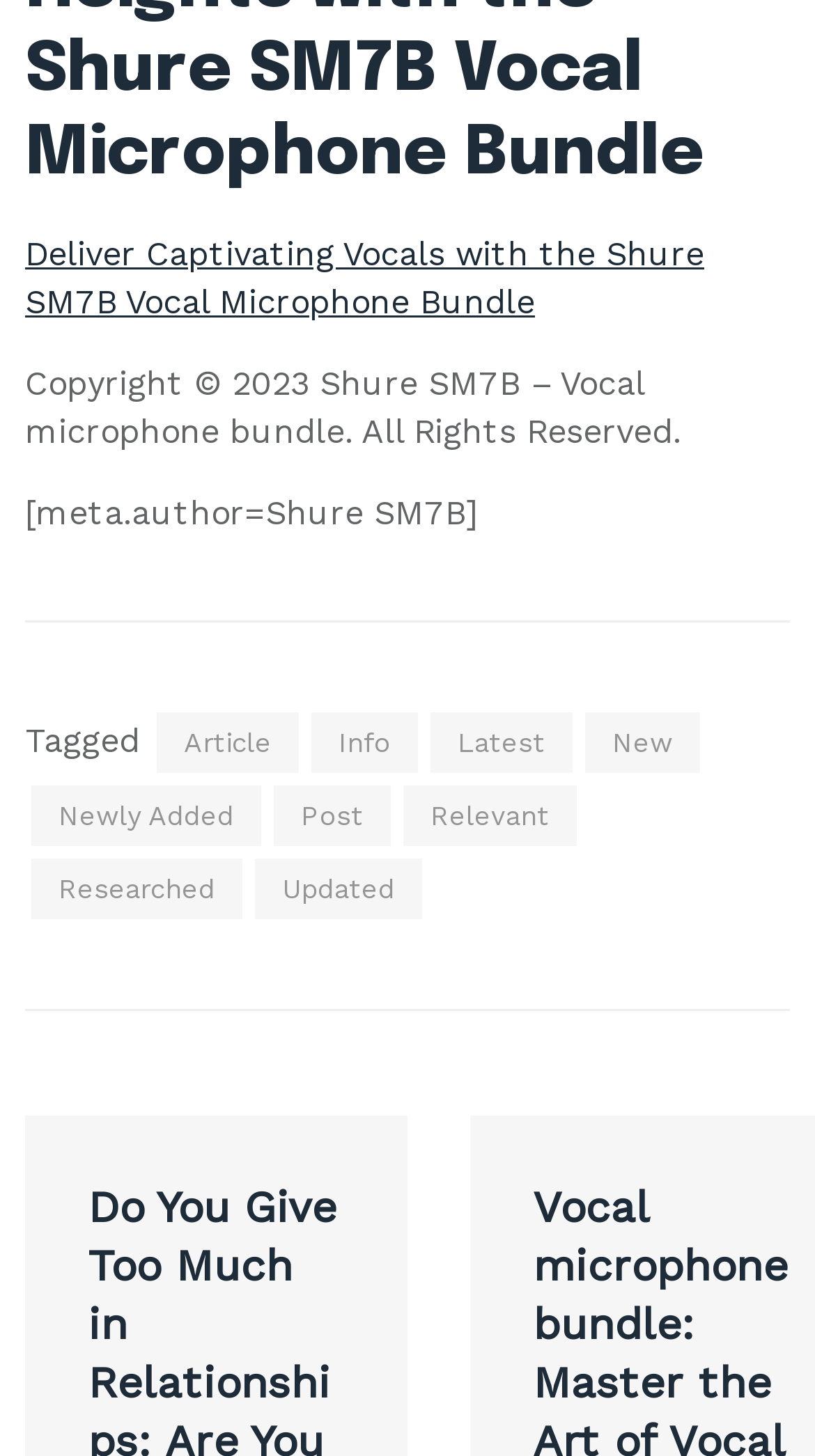Find the bounding box coordinates of the clickable region needed to perform the following instruction: "Go to the 'Latest' page". The coordinates should be provided as four float numbers between 0 and 1, i.e., [left, top, right, bottom].

[0.528, 0.49, 0.703, 0.531]